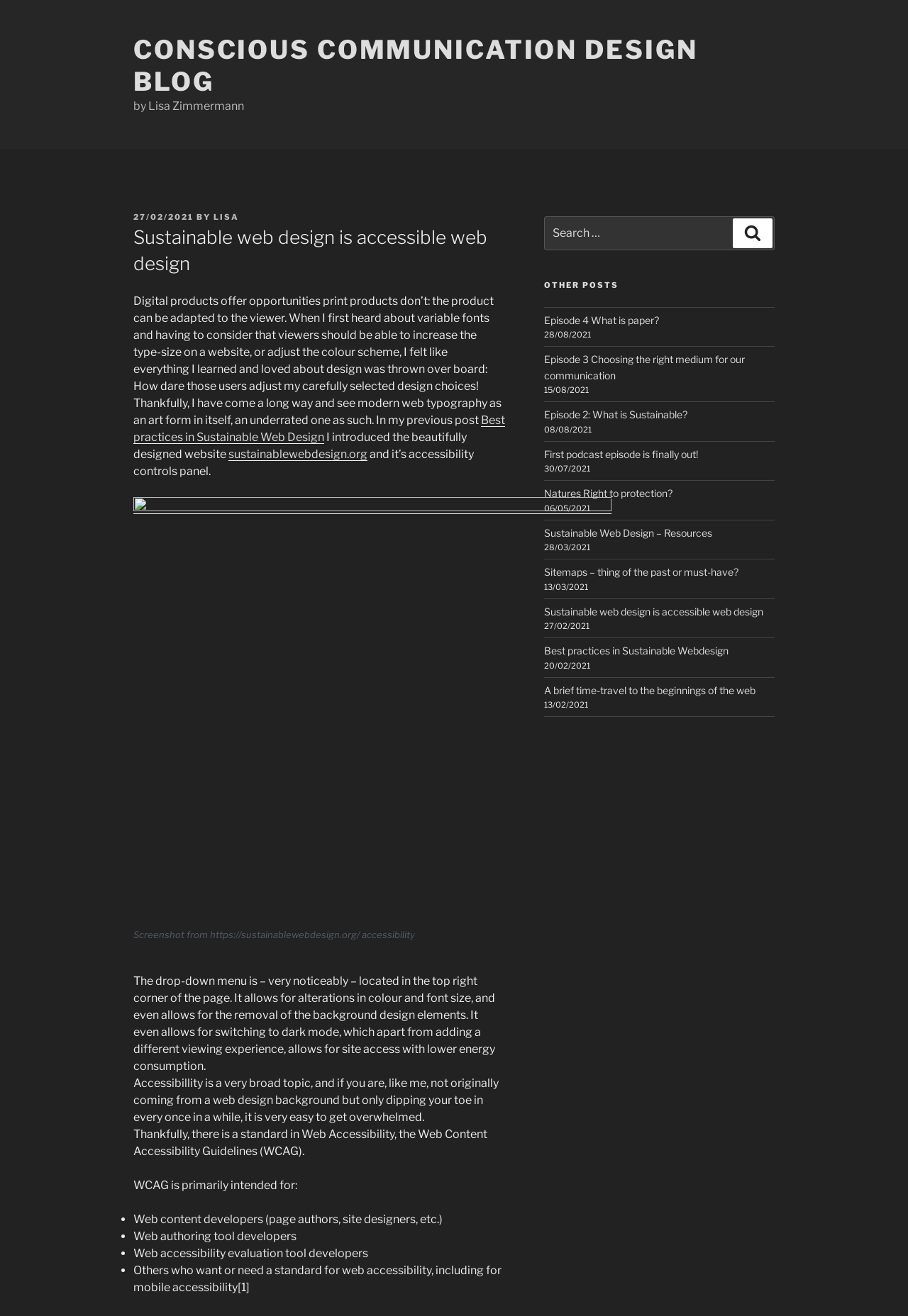Please identify the bounding box coordinates of the region to click in order to complete the given instruction: "Visit the 'sustainablewebdesign.org' website". The coordinates should be four float numbers between 0 and 1, i.e., [left, top, right, bottom].

[0.252, 0.34, 0.405, 0.35]